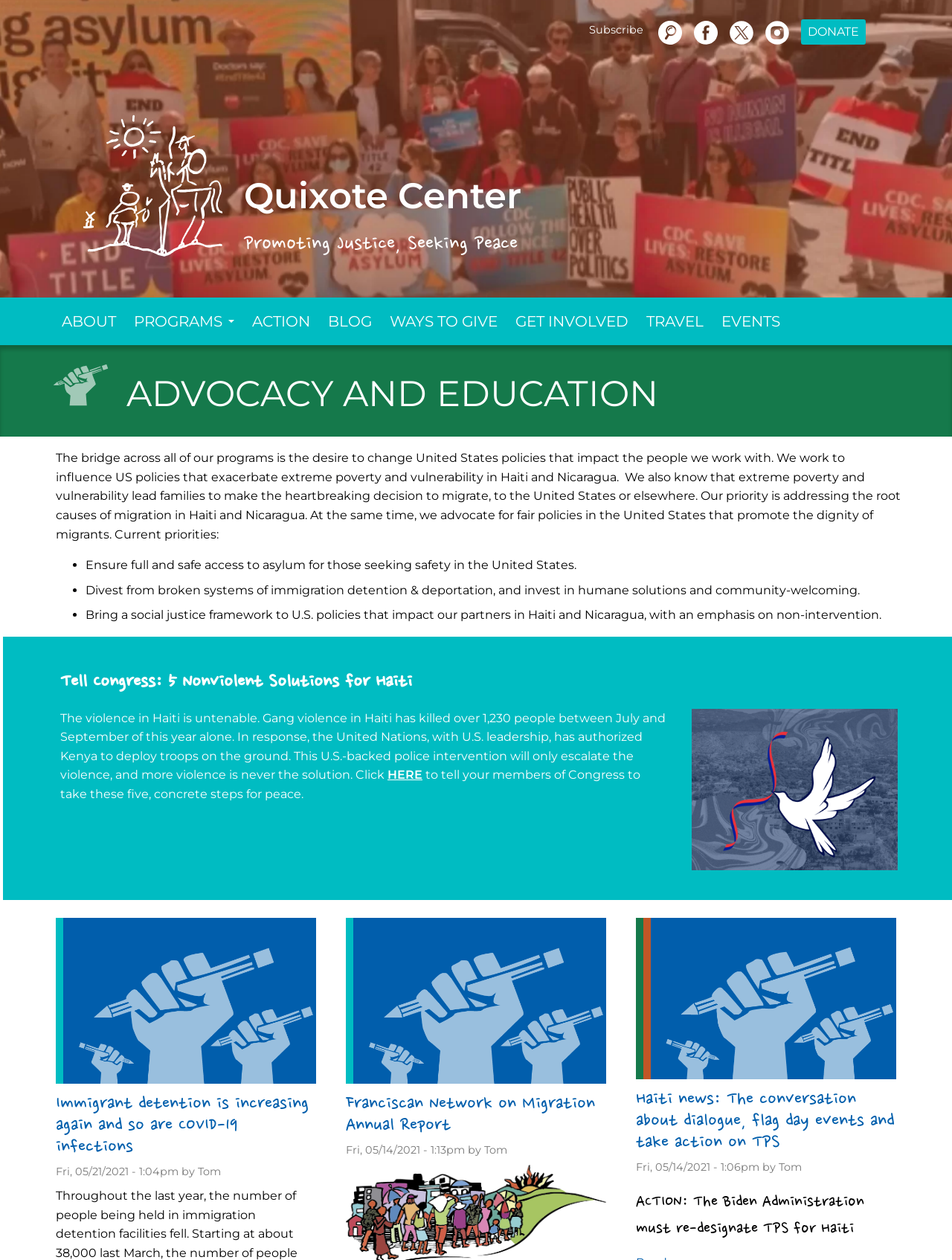Please identify the bounding box coordinates of the element's region that I should click in order to complete the following instruction: "Subscribe". The bounding box coordinates consist of four float numbers between 0 and 1, i.e., [left, top, right, bottom].

[0.619, 0.014, 0.676, 0.033]